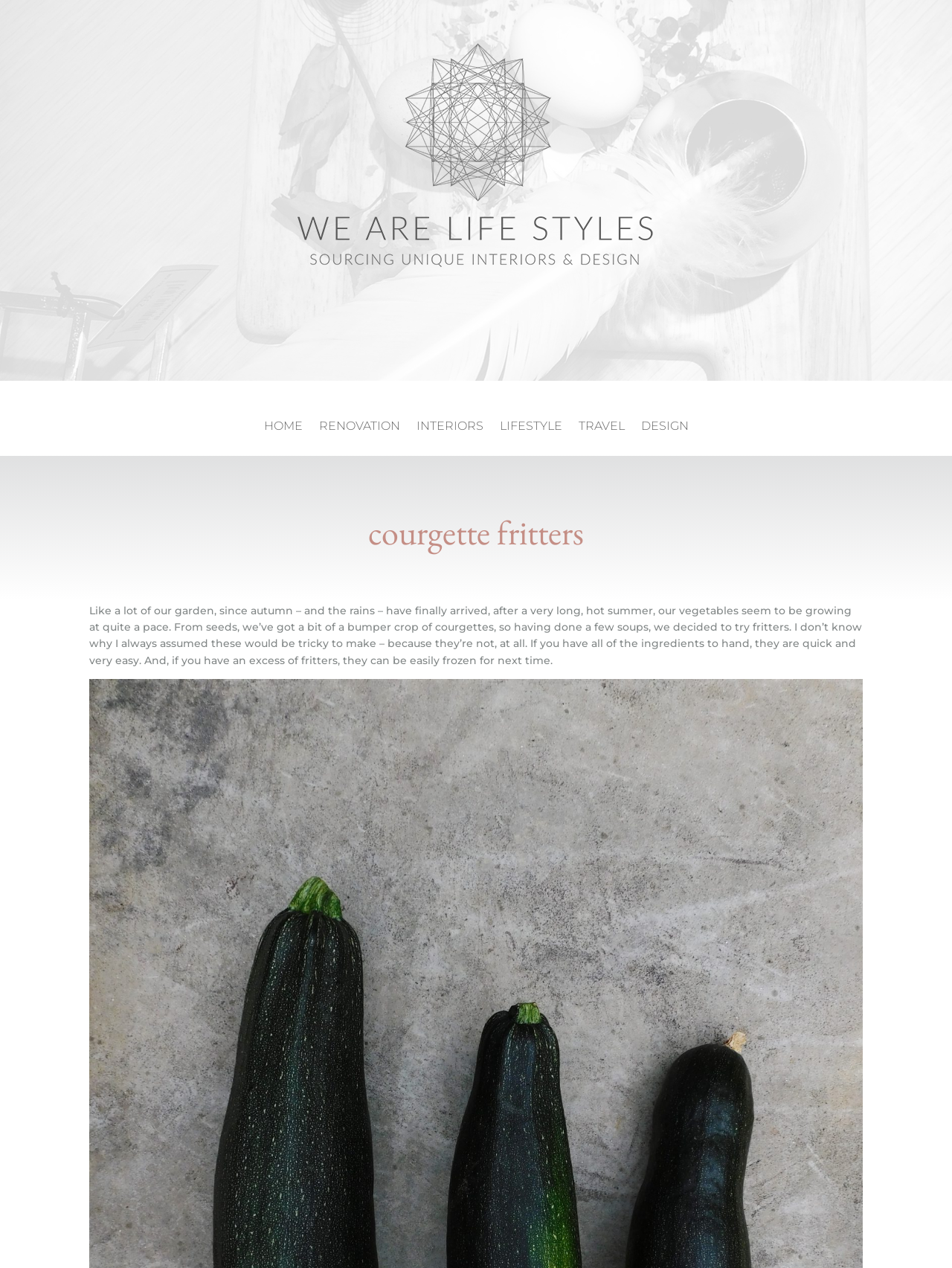Give a one-word or one-phrase response to the question: 
What is the website's logo image text?

We Are Life Styles